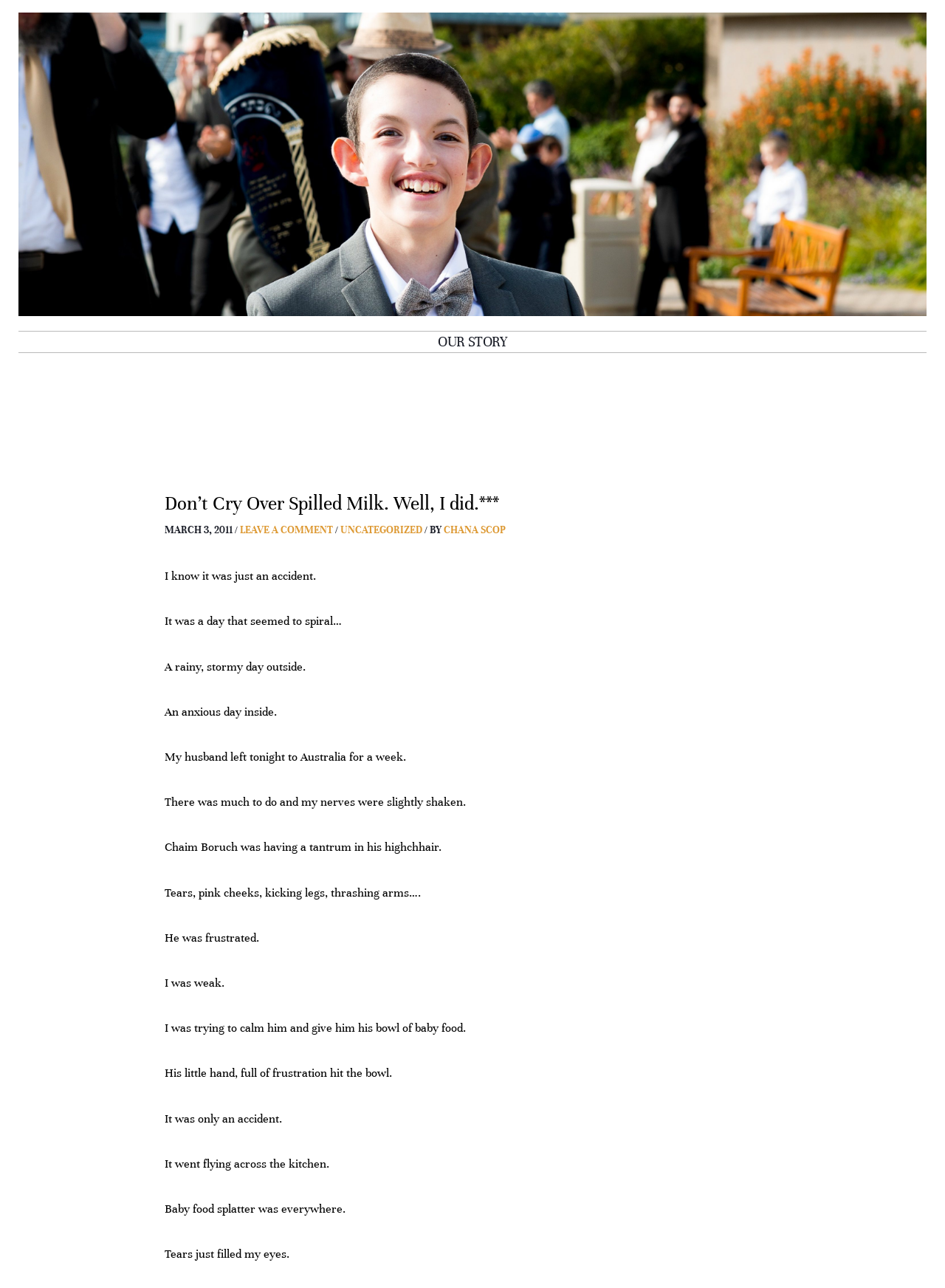Summarize the webpage in an elaborate manner.

This webpage appears to be a personal blog post titled "Don't Cry Over Spilled Milk. Well, I did.***" from the blog "LIFE OF BLESSING". The page has a navigation menu at the top with two links: an empty link and a link to "OUR STORY". 

Below the navigation menu, there is a header section that contains the title of the blog post, "Don't Cry Over Spilled Milk. Well, I did.***", along with the date "MARCH 3, 2011", and links to "LEAVE A COMMENT" and "UNCATEGORIZED" with the author's name "CHANA SCOP". 

The main content of the blog post is a personal anecdote about a chaotic day when the author's husband left for a trip, and their child, Chaim Boruch, was having a tantrum. The author describes the scene in detail, including the child's frustration, the accident of spilled baby food, and the author's emotional response. The text is divided into several paragraphs, each describing a part of the story.